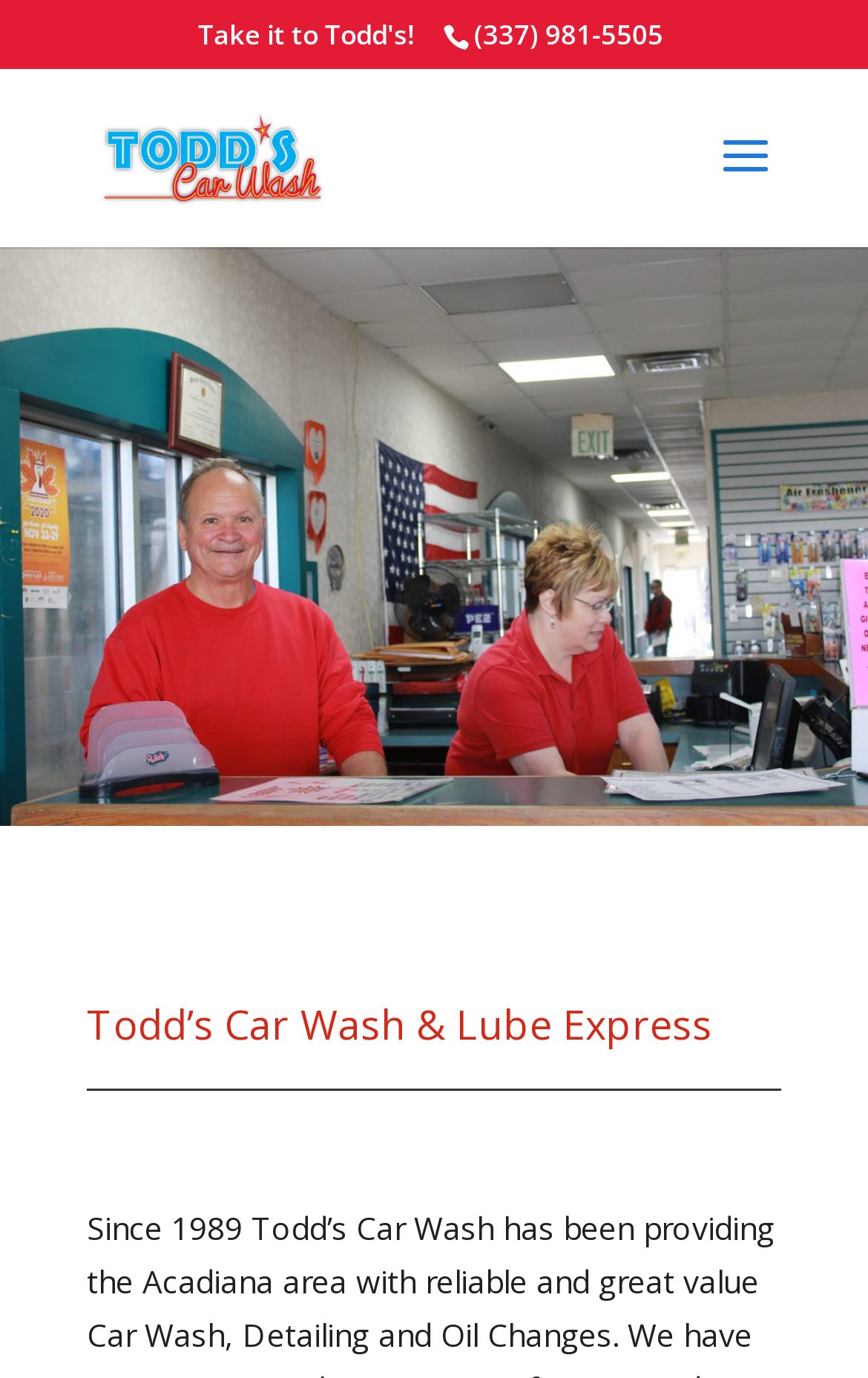Please find the bounding box coordinates in the format (top-left x, top-left y, bottom-right x, bottom-right y) for the given element description. Ensure the coordinates are floating point numbers between 0 and 1. Description: (337) 981-5505

[0.51, 0.011, 0.797, 0.039]